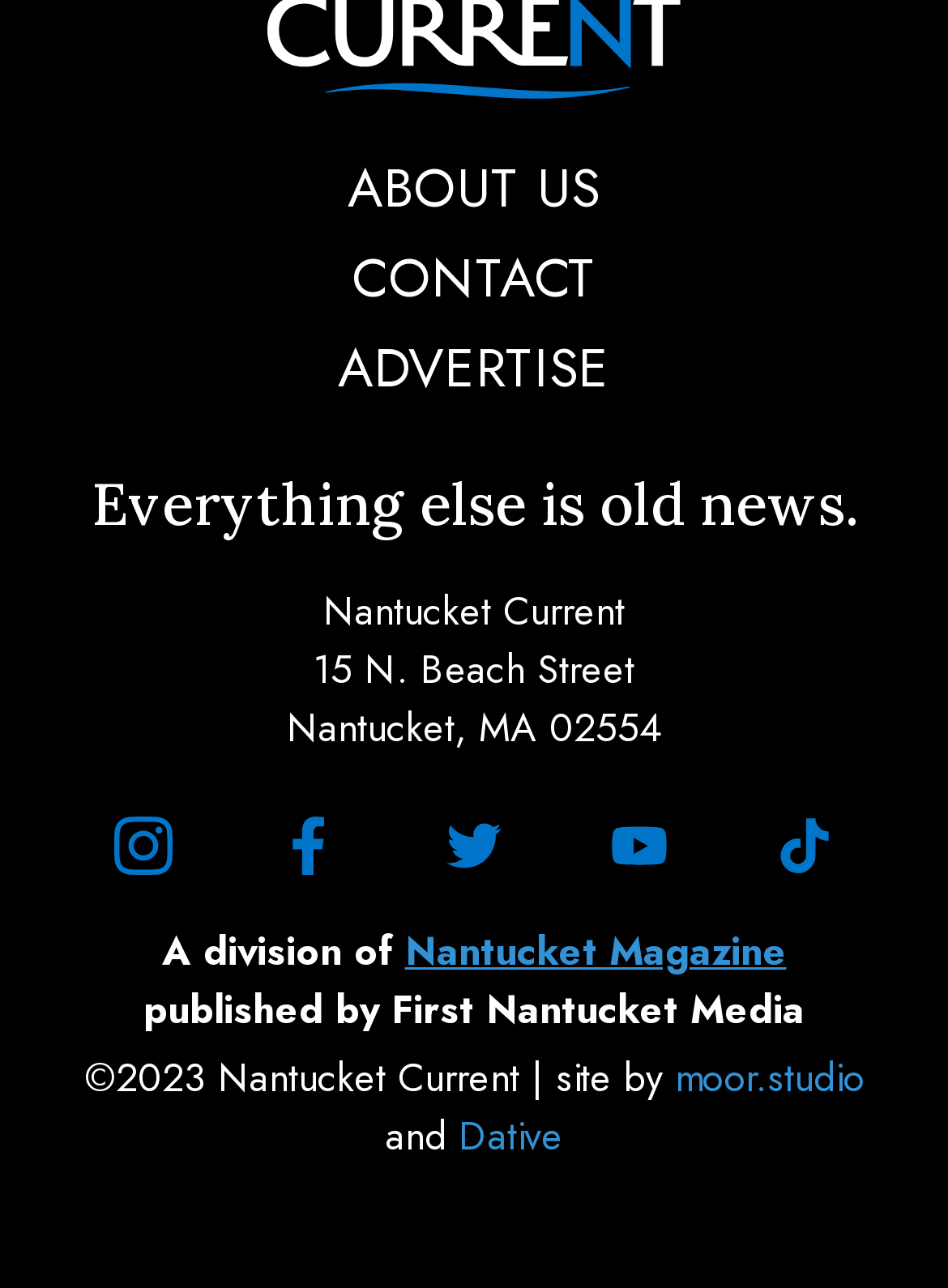What is the address of the publication?
Please use the visual content to give a single word or phrase answer.

15 N. Beach Street, Nantucket, MA 02554